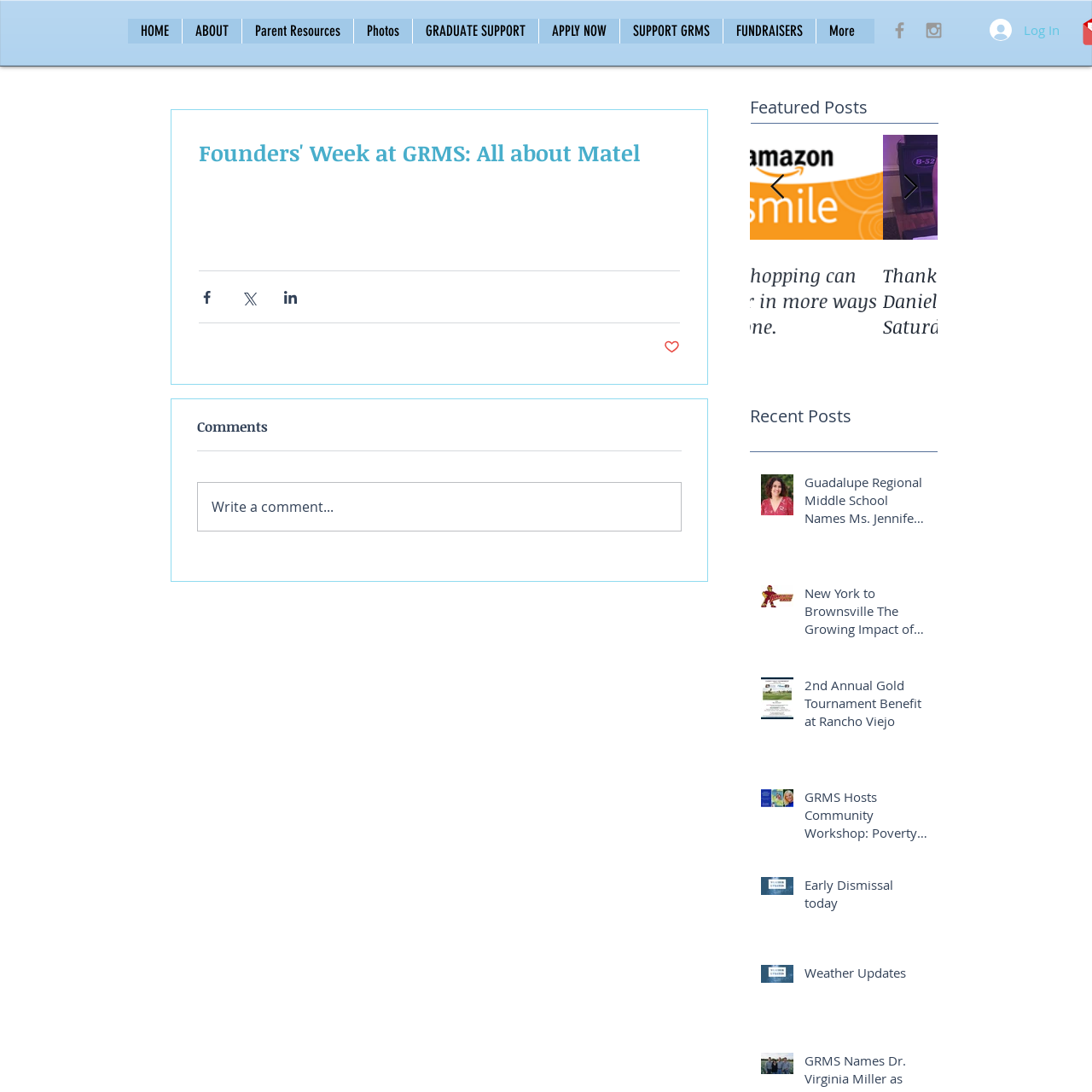Who is invited to engage with the celebration?
Consider the portion of the image within the red bounding box and answer the question as detailed as possible, referencing the visible details.

The caption emphasizes the celebration of achievements and contributions made by the school's founders and current members, inviting engagement from students, parents, and alumni alike.